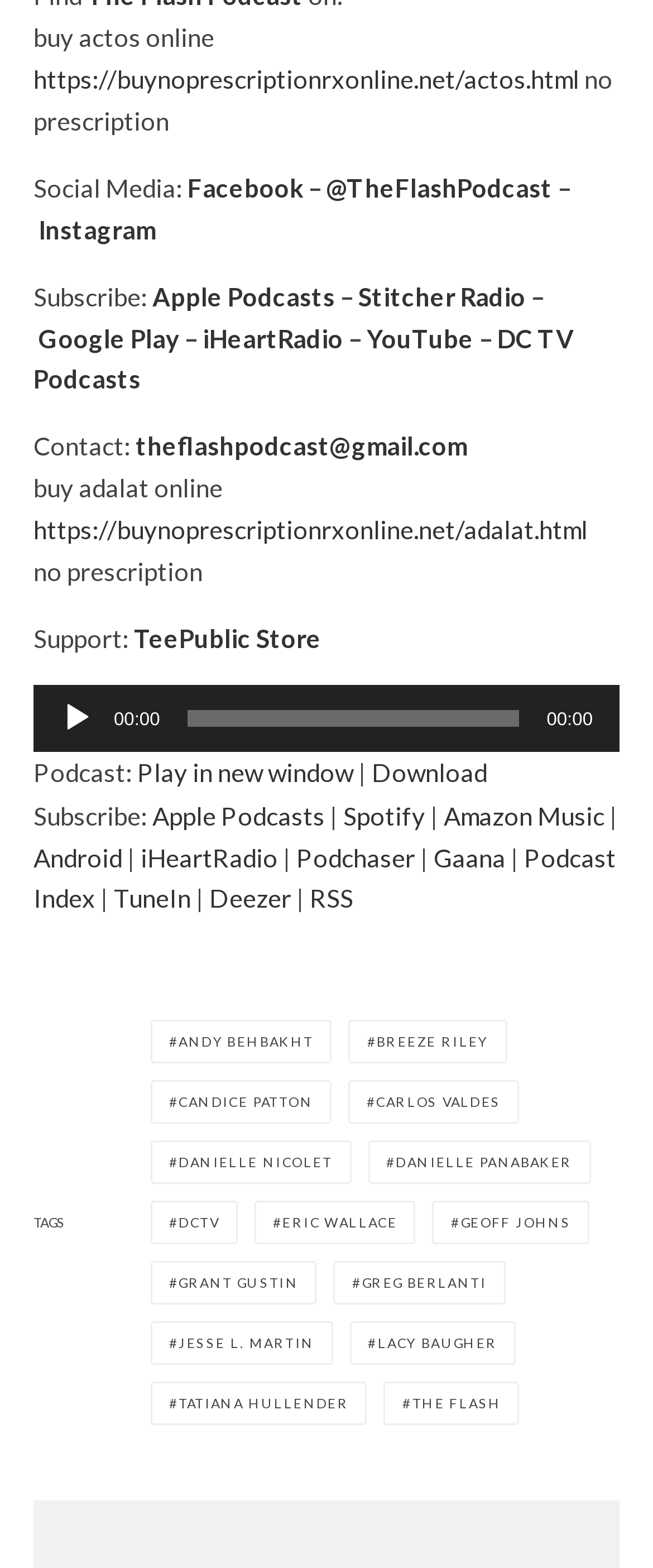Determine the bounding box coordinates for the UI element matching this description: "TeePublic Store".

[0.205, 0.397, 0.492, 0.416]